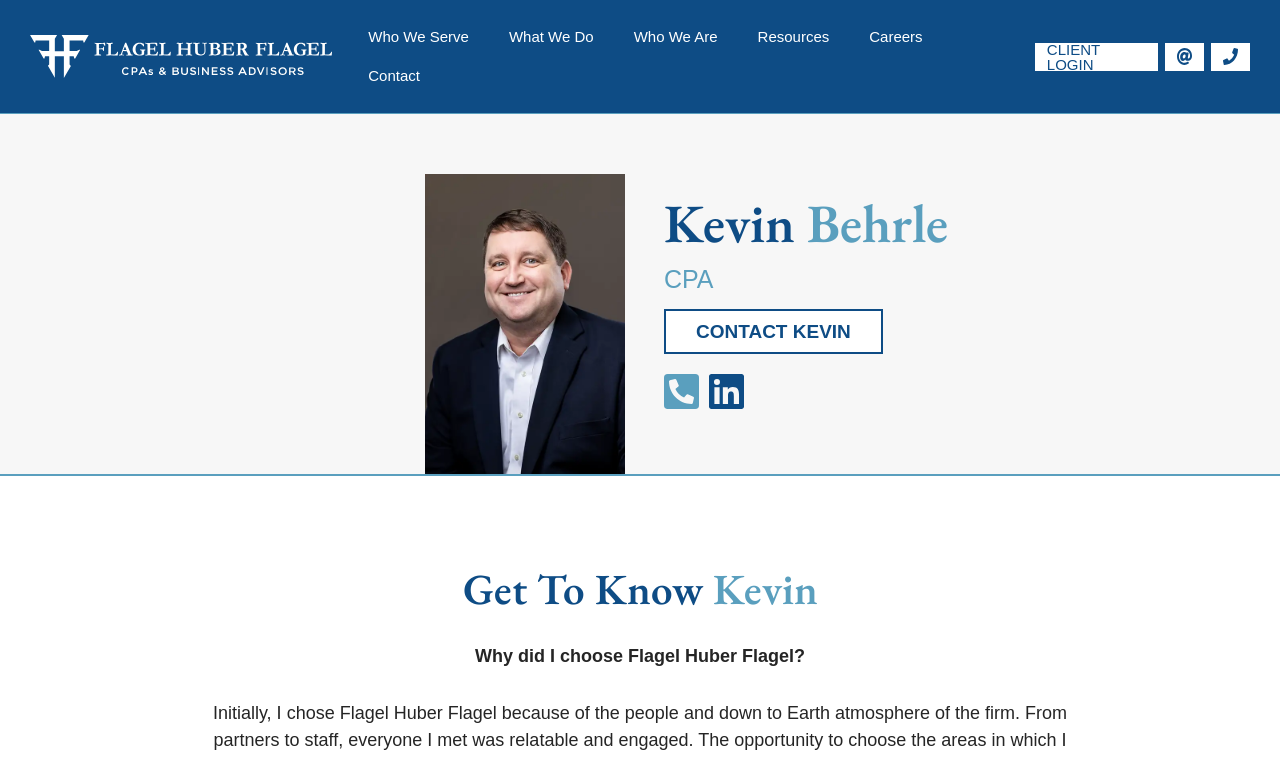Please indicate the bounding box coordinates for the clickable area to complete the following task: "Email Flagel Huber Flagel". The coordinates should be specified as four float numbers between 0 and 1, i.e., [left, top, right, bottom].

[0.91, 0.056, 0.941, 0.093]